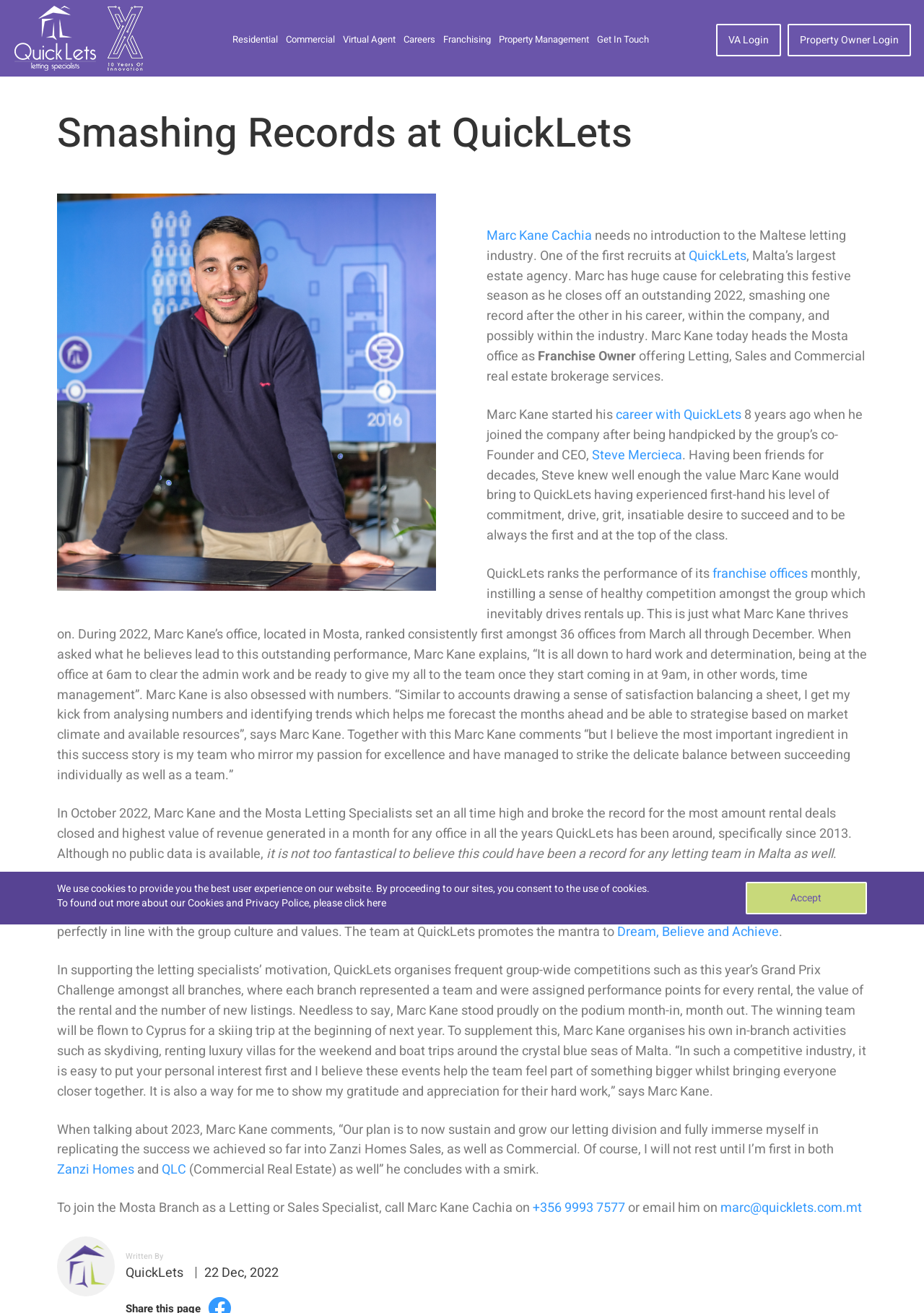Please specify the bounding box coordinates of the element that should be clicked to execute the given instruction: 'Click on Dream, Believe and Achieve'. Ensure the coordinates are four float numbers between 0 and 1, expressed as [left, top, right, bottom].

[0.668, 0.703, 0.843, 0.717]